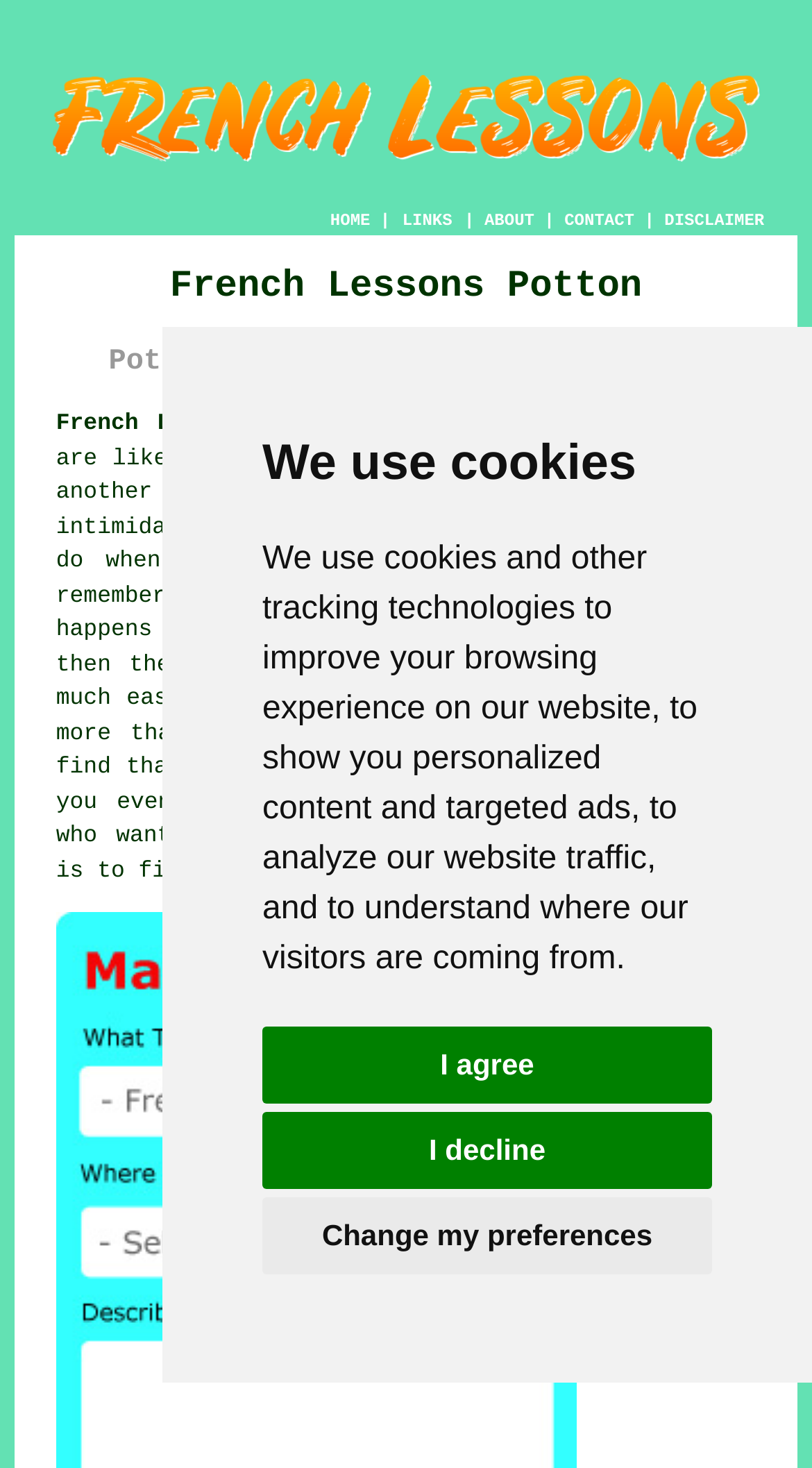Identify and generate the primary title of the webpage.

French Lessons Potton